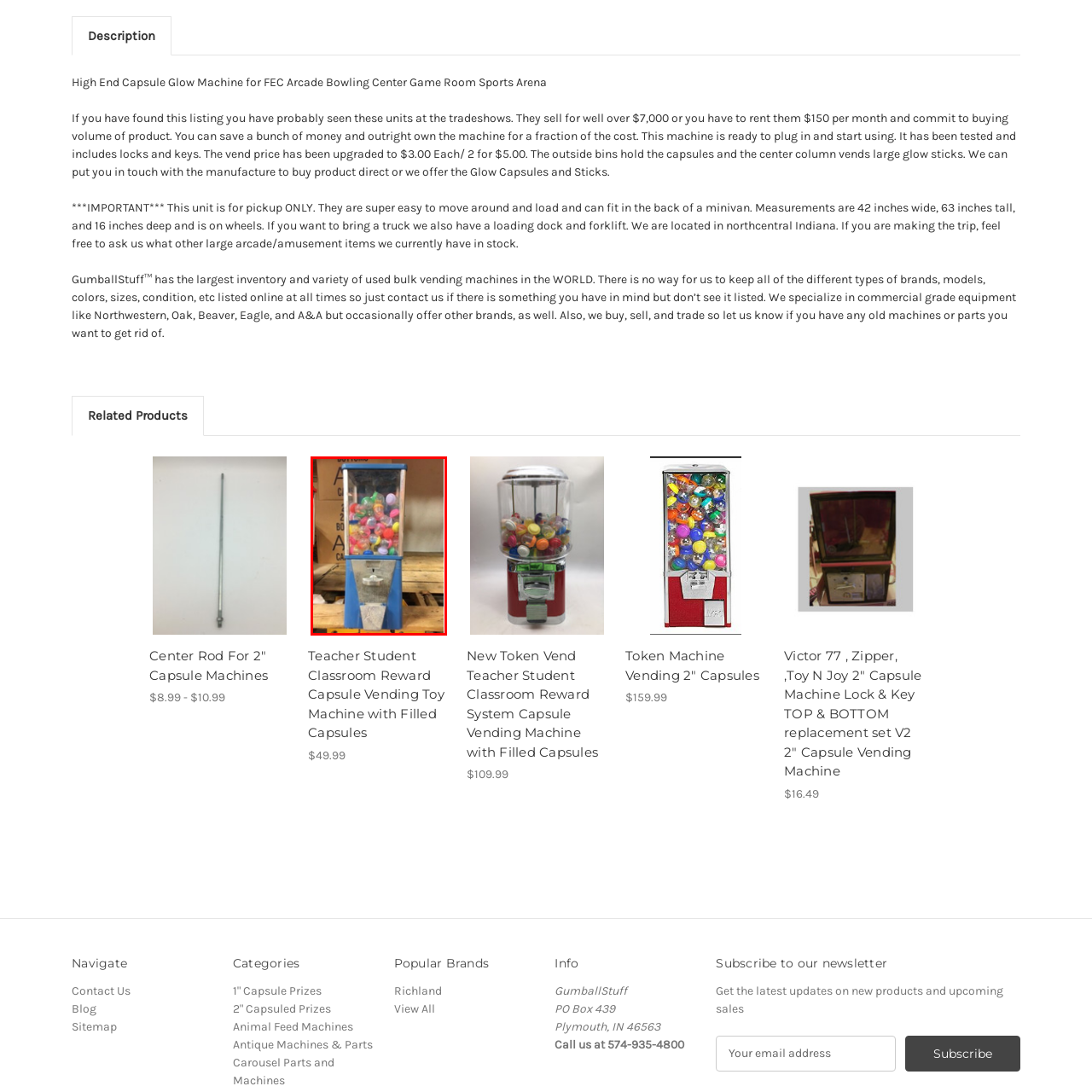Use the image within the highlighted red box to answer the following question with a single word or phrase:
How much does the vending machine cost?

$49.99